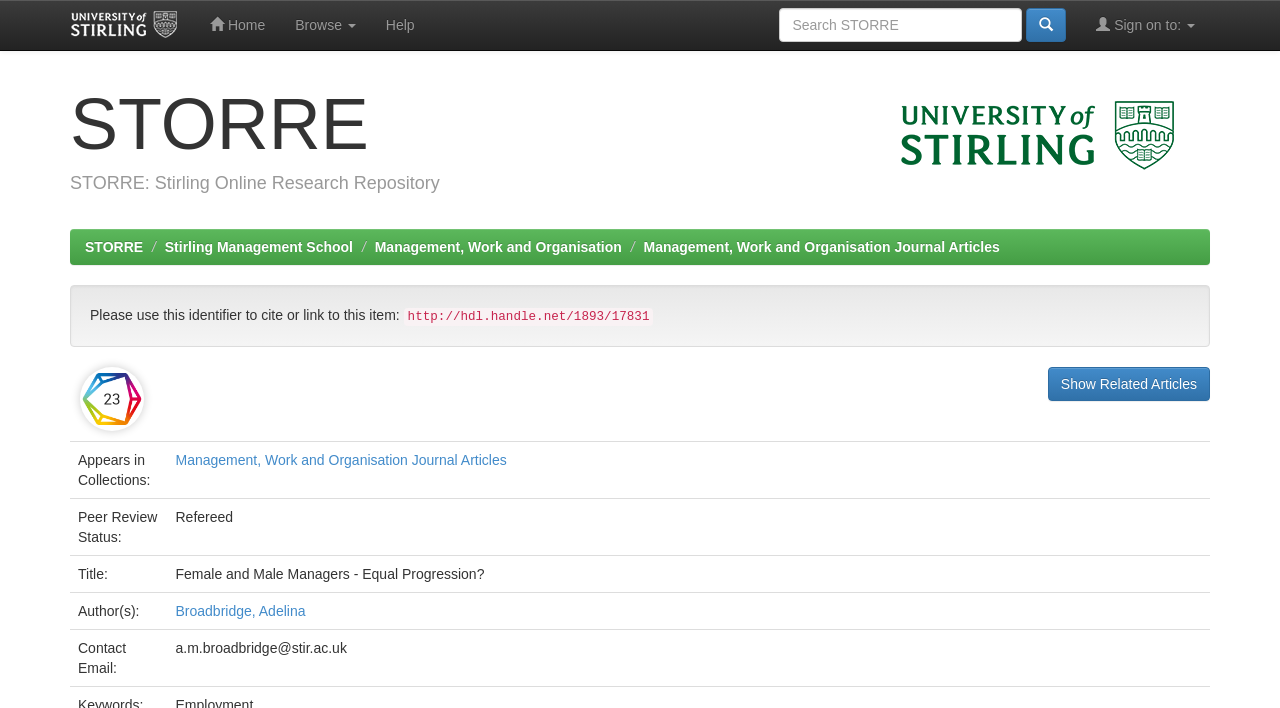Provide the bounding box coordinates for the UI element that is described by this text: "Broadbridge, Adelina". The coordinates should be in the form of four float numbers between 0 and 1: [left, top, right, bottom].

[0.137, 0.852, 0.239, 0.874]